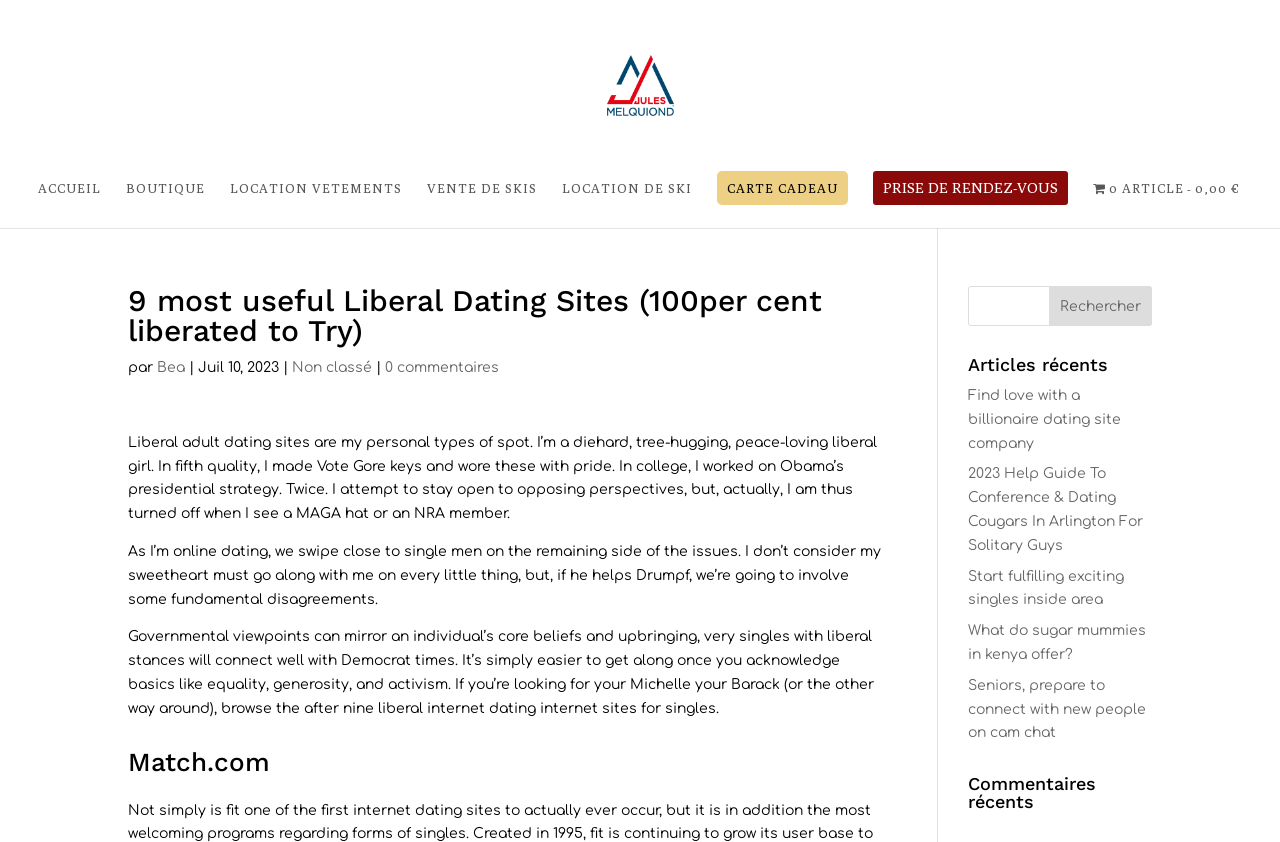Please give the bounding box coordinates of the area that should be clicked to fulfill the following instruction: "Click on the 'Match.com' heading". The coordinates should be in the format of four float numbers from 0 to 1, i.e., [left, top, right, bottom].

[0.1, 0.889, 0.689, 0.932]